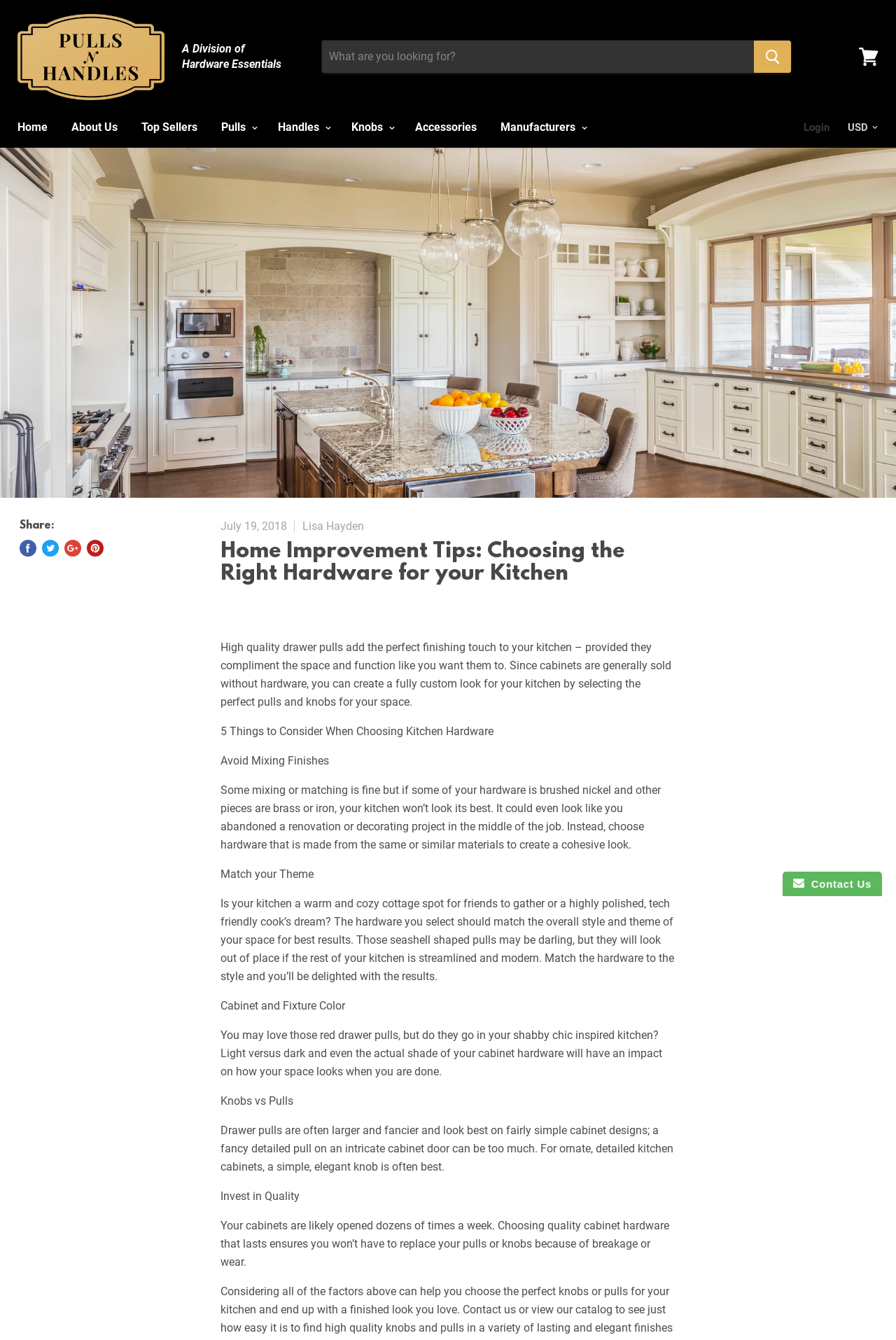Specify the bounding box coordinates of the area to click in order to follow the given instruction: "Share on Facebook."

[0.022, 0.403, 0.041, 0.415]